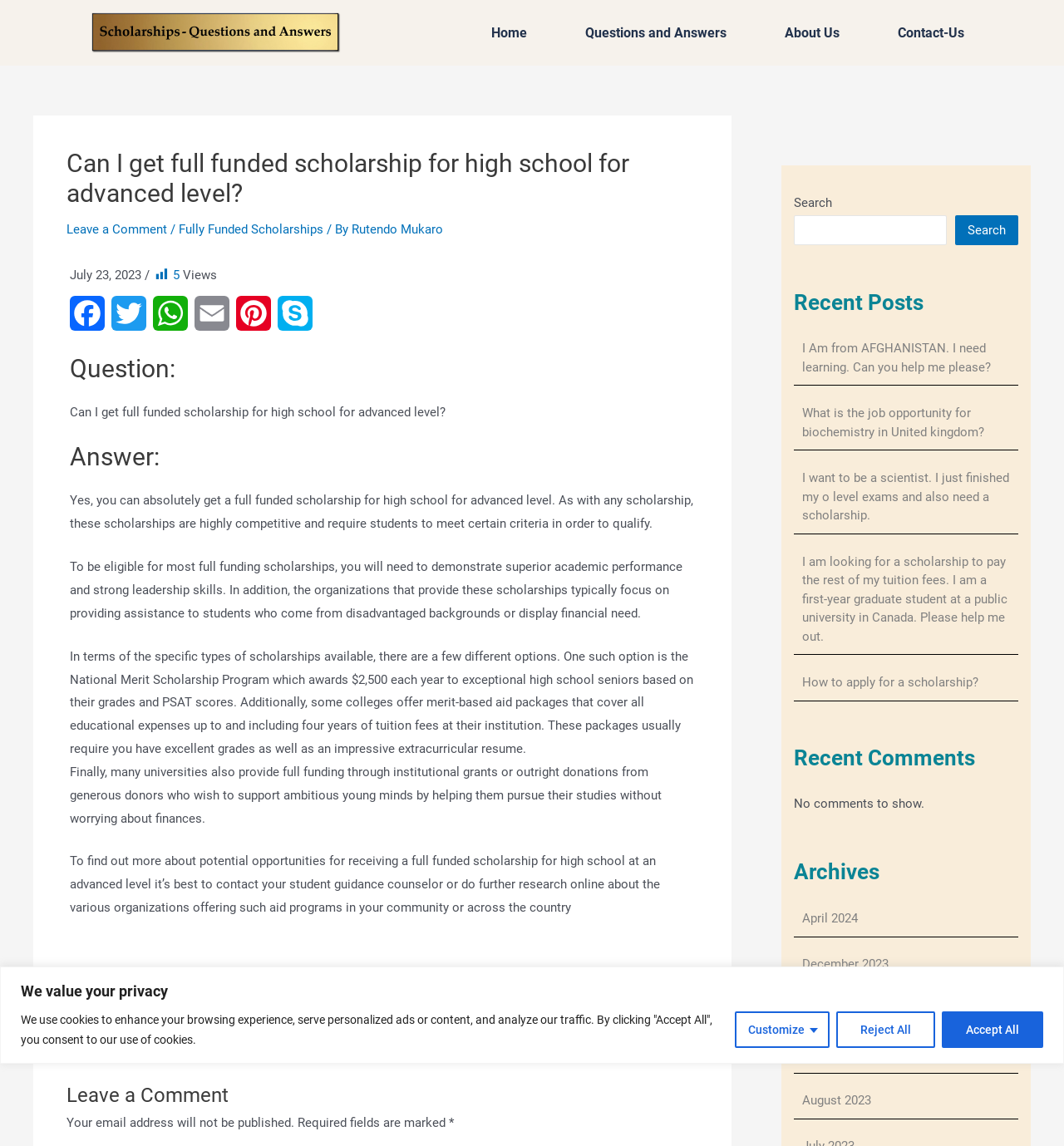Locate the bounding box coordinates of the element's region that should be clicked to carry out the following instruction: "Click the 'Facebook' link". The coordinates need to be four float numbers between 0 and 1, i.e., [left, top, right, bottom].

[0.062, 0.258, 0.102, 0.3]